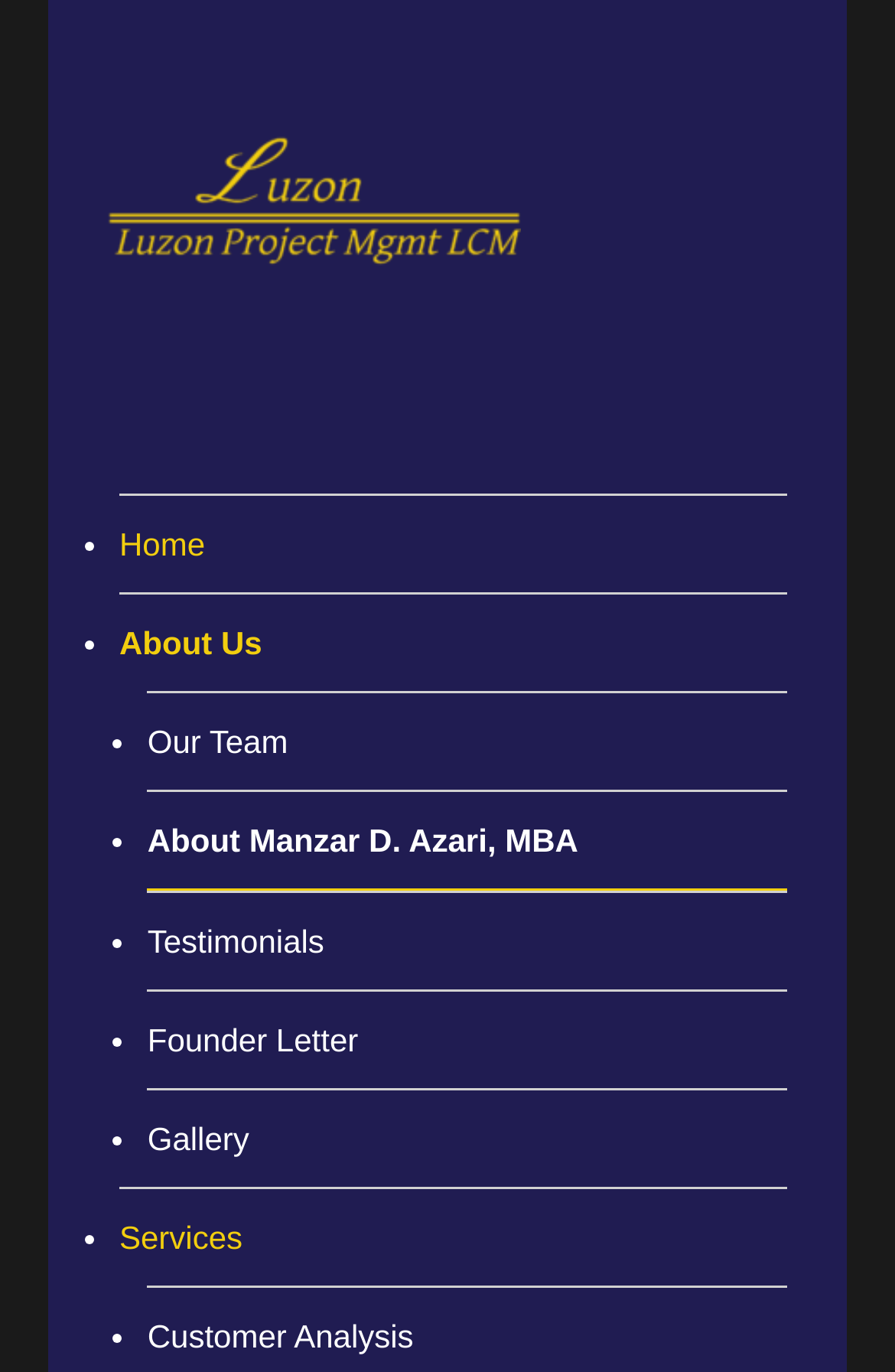What is the last navigation link?
Using the image as a reference, give a one-word or short phrase answer.

Services